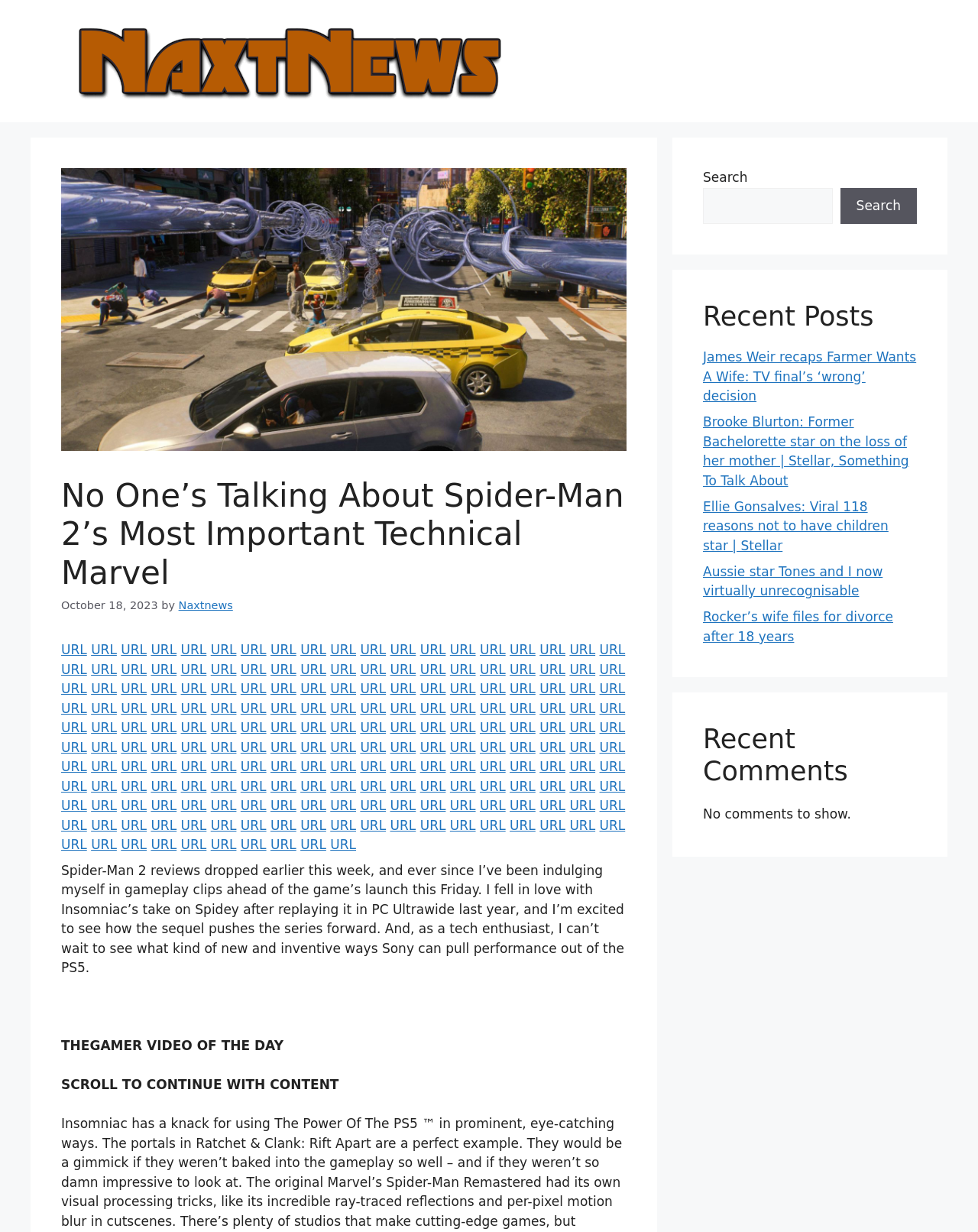Please locate the clickable area by providing the bounding box coordinates to follow this instruction: "Browse other articles".

[0.093, 0.521, 0.119, 0.534]